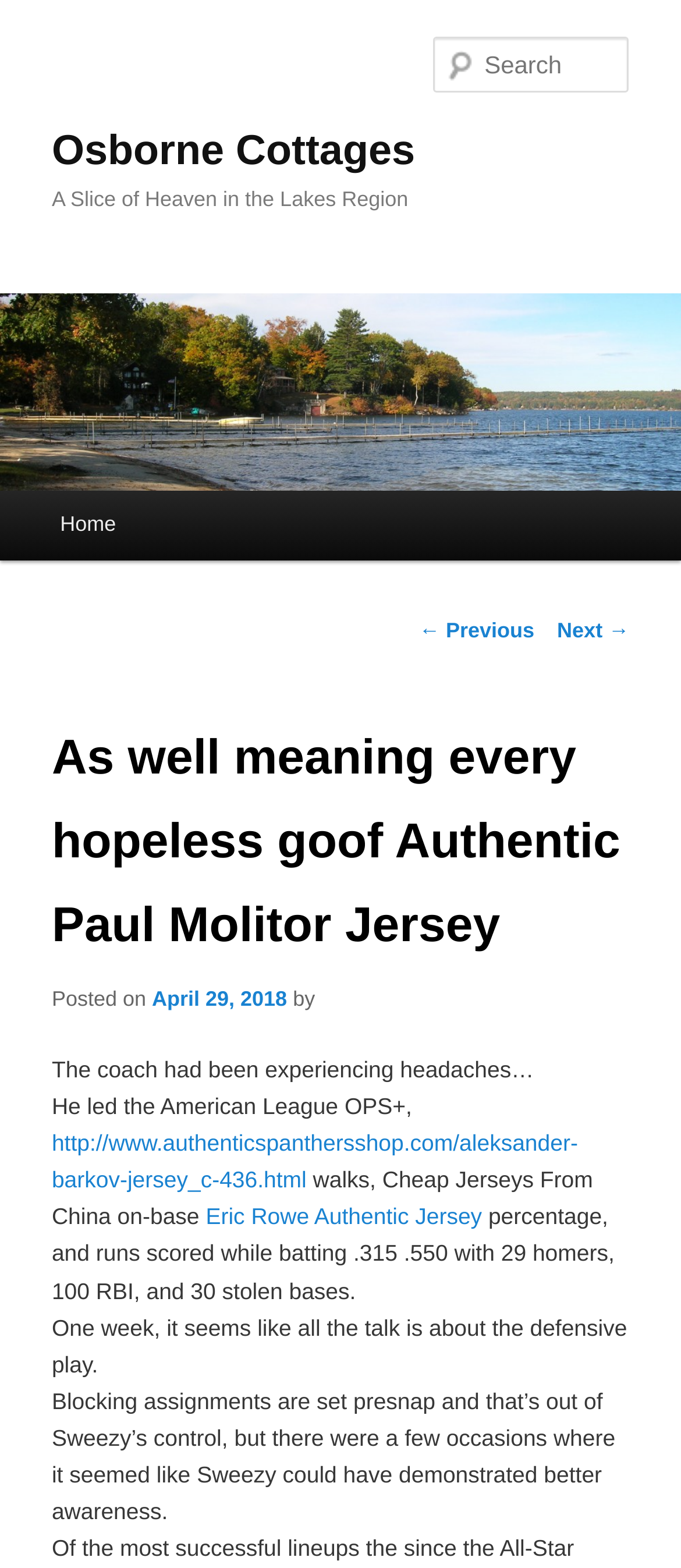Please determine the bounding box coordinates of the clickable area required to carry out the following instruction: "Click on the 'Osborne Cottages' link at the top". The coordinates must be four float numbers between 0 and 1, represented as [left, top, right, bottom].

[0.076, 0.081, 0.609, 0.111]